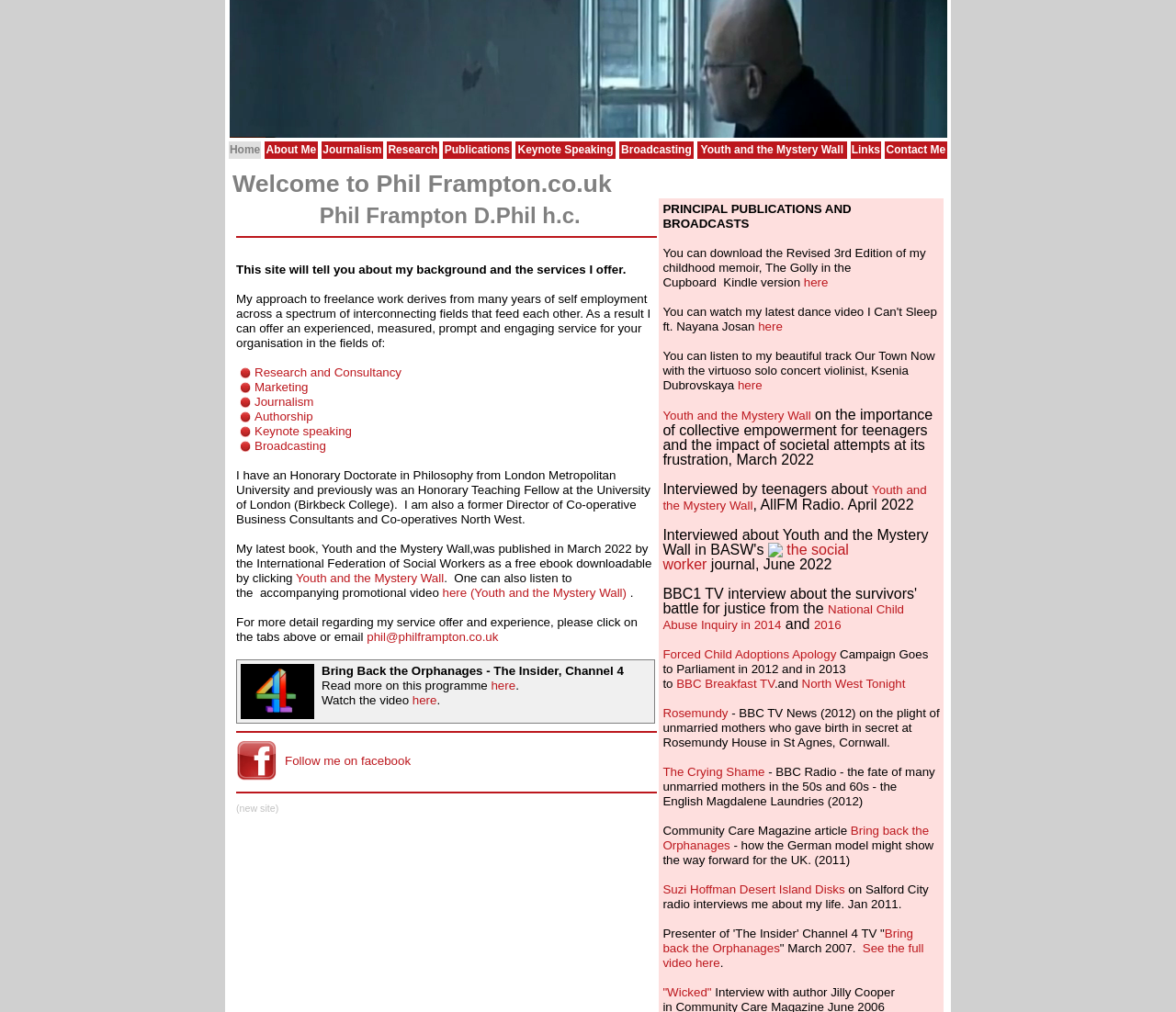What is the name of the university where Phil Frampton was an Honorary Teaching Fellow?
Craft a detailed and extensive response to the question.

The webpage mentions 'I previously was an Honorary Teaching Fellow at the University of London (Birkbeck College).' which indicates that the university where Phil Frampton was an Honorary Teaching Fellow is the University of London (Birkbeck College).